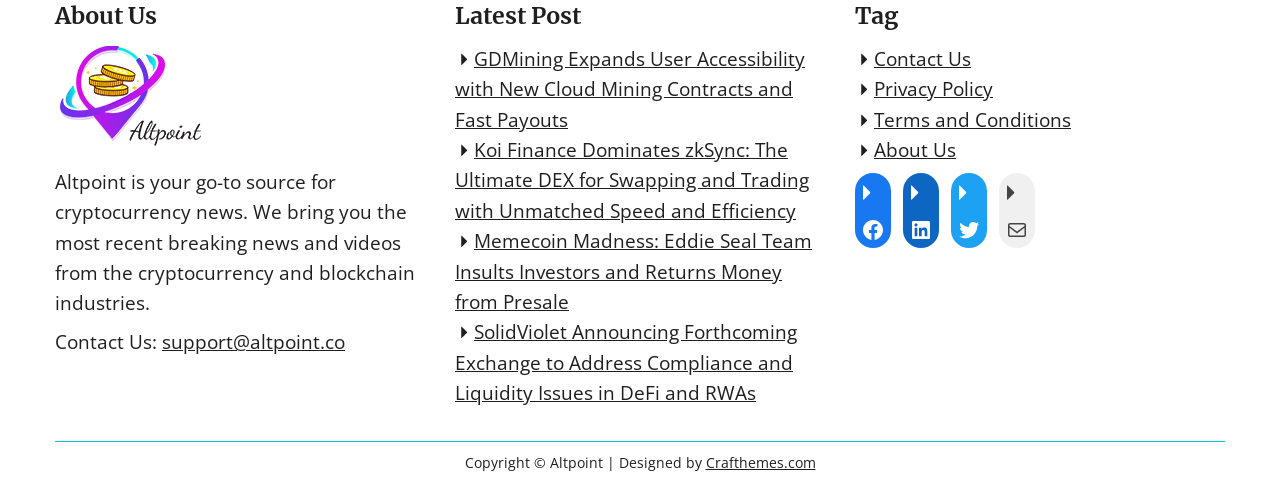Determine the coordinates of the bounding box that should be clicked to complete the instruction: "Check the terms and conditions". The coordinates should be represented by four float numbers between 0 and 1: [left, top, right, bottom].

[0.683, 0.22, 0.837, 0.274]